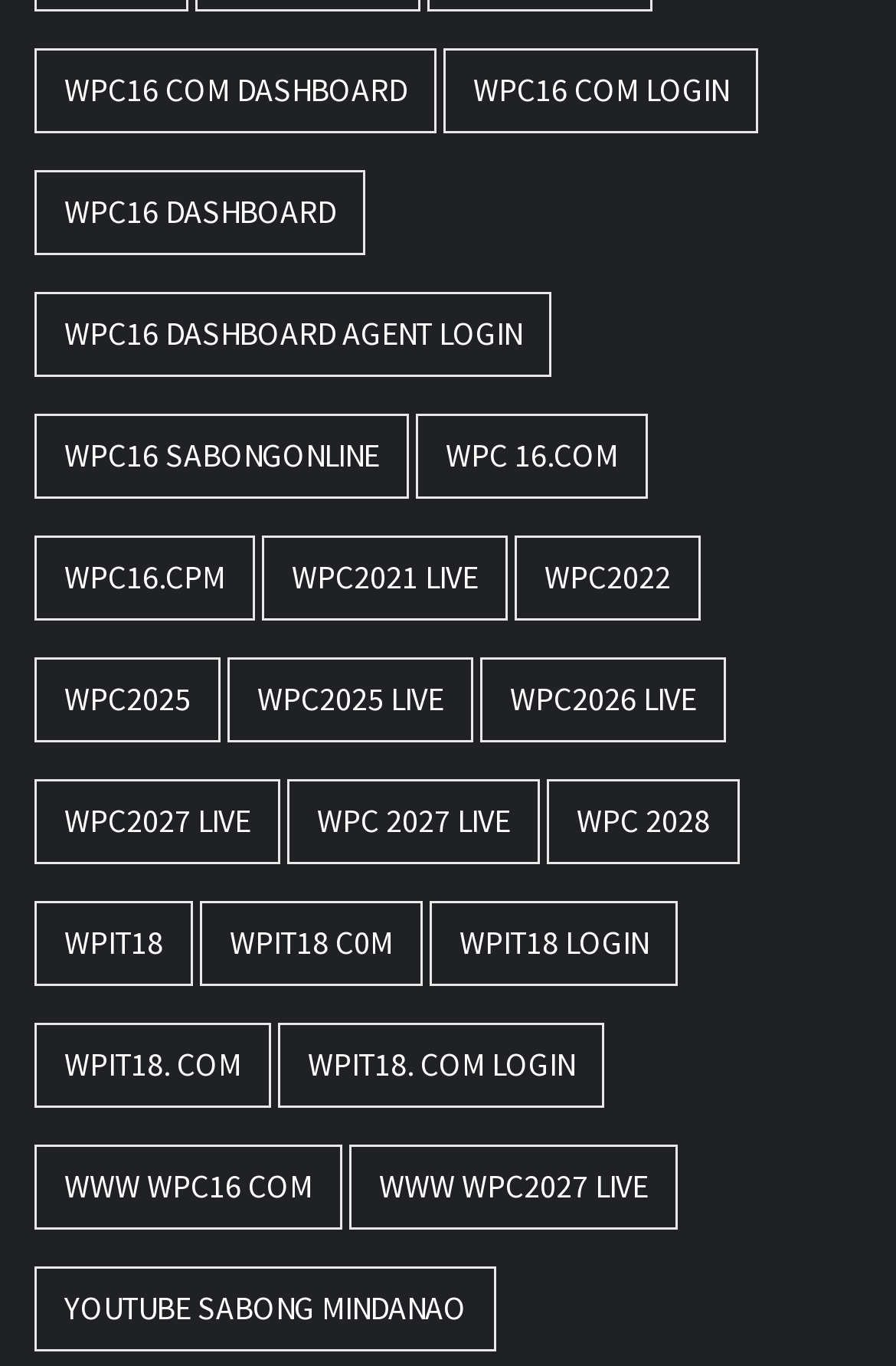Can you find the bounding box coordinates for the element that needs to be clicked to execute this instruction: "check WPC2027 LIVE"? The coordinates should be given as four float numbers between 0 and 1, i.e., [left, top, right, bottom].

[0.038, 0.57, 0.313, 0.632]